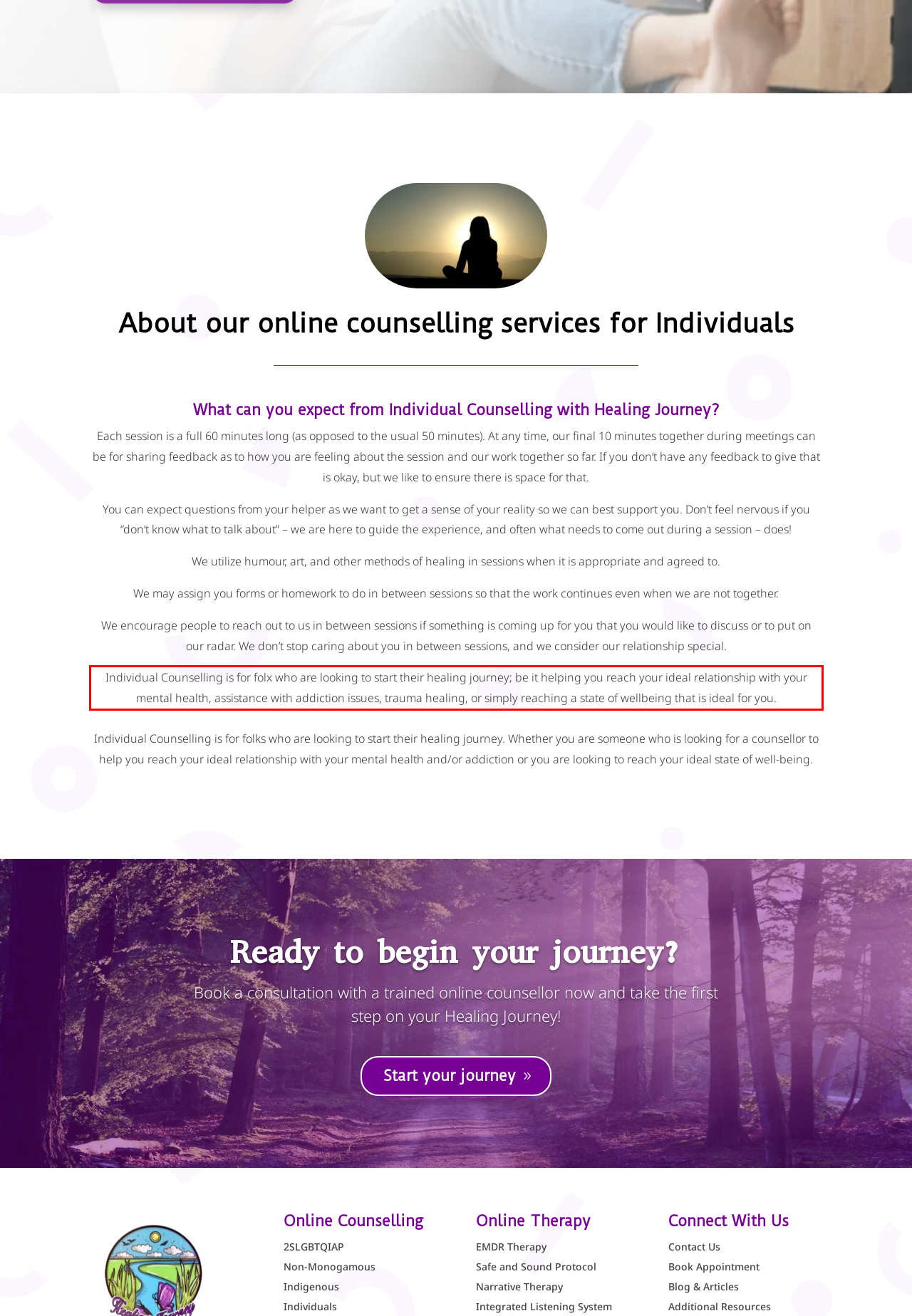Examine the screenshot of the webpage, locate the red bounding box, and generate the text contained within it.

Individual Counselling is for folx who are looking to start their healing journey; be it helping you reach your ideal relationship with your mental health, assistance with addiction issues, trauma healing, or simply reaching a state of wellbeing that is ideal for you.